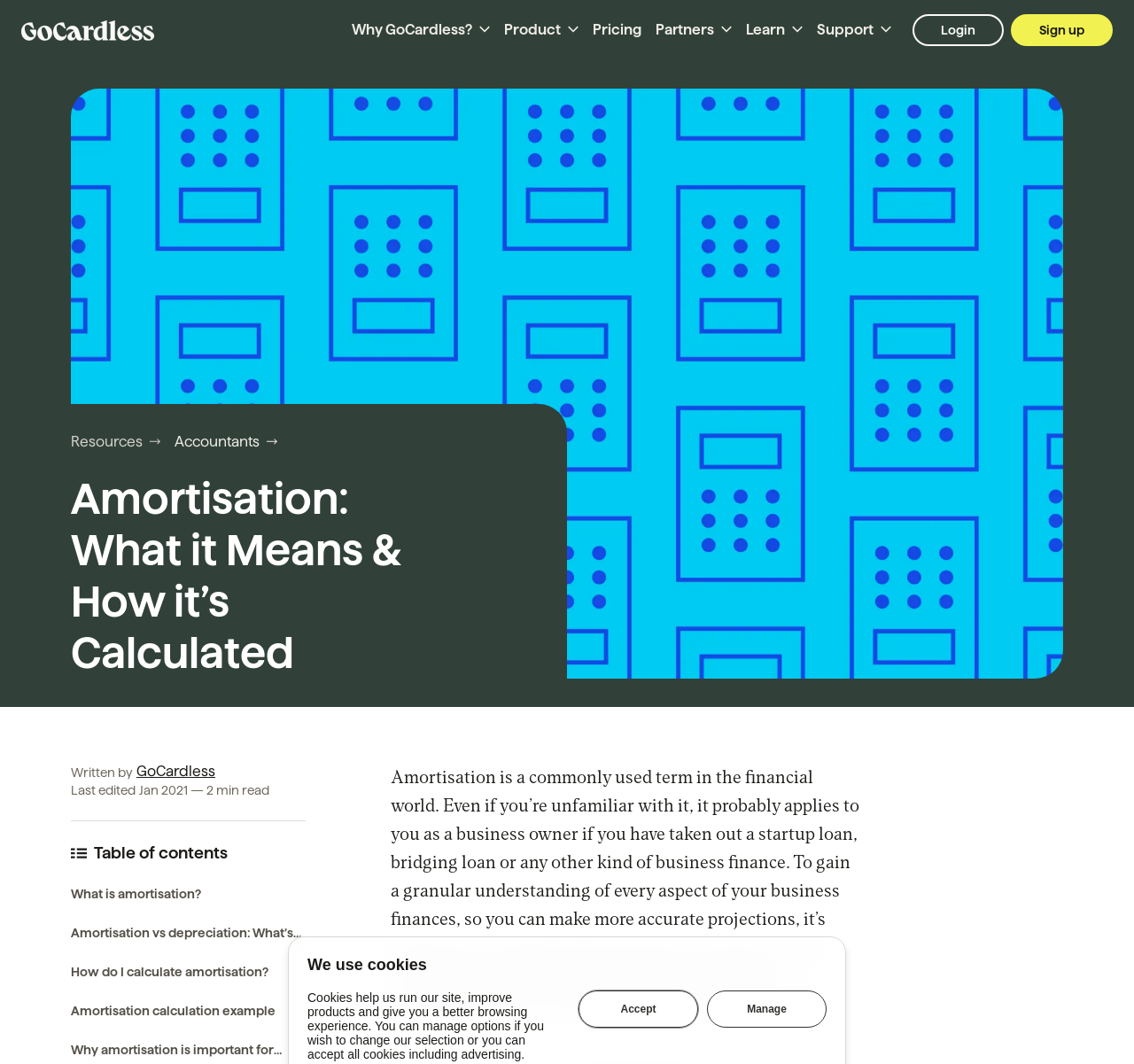Who wrote the content on this webpage?
Give a comprehensive and detailed explanation for the question.

The authors and reviewers of the content on this webpage are from the GoCardless content team, which comprises a group of subject-matter experts in multiple fields from across GoCardless, including sales, marketing, legal, and finance departments.